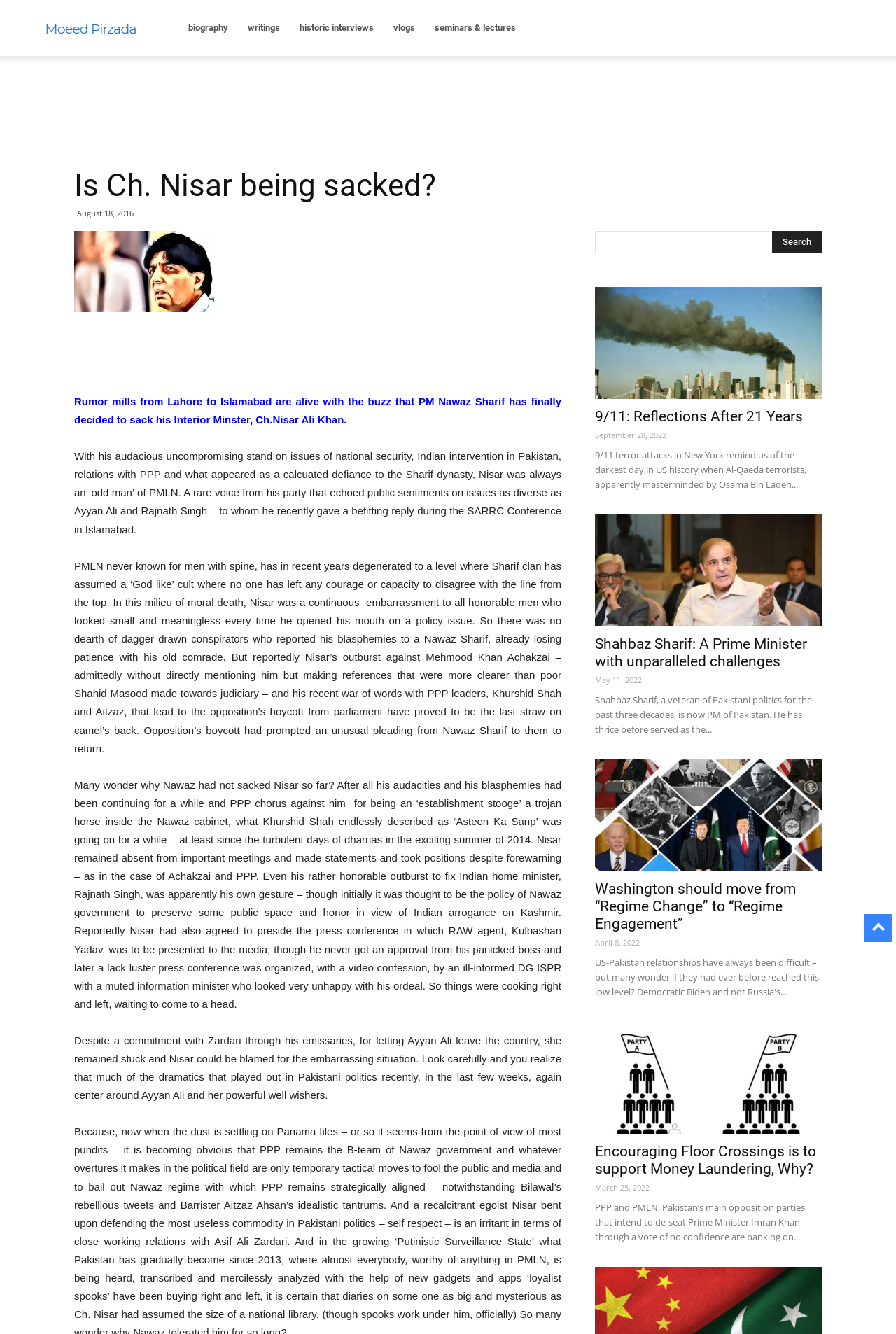Respond with a single word or phrase to the following question: Who is the Prime Minister mentioned in the article 'Shahbaz Sharif: A Prime Minister with unparalleled challenges'?

Shahbaz Sharif